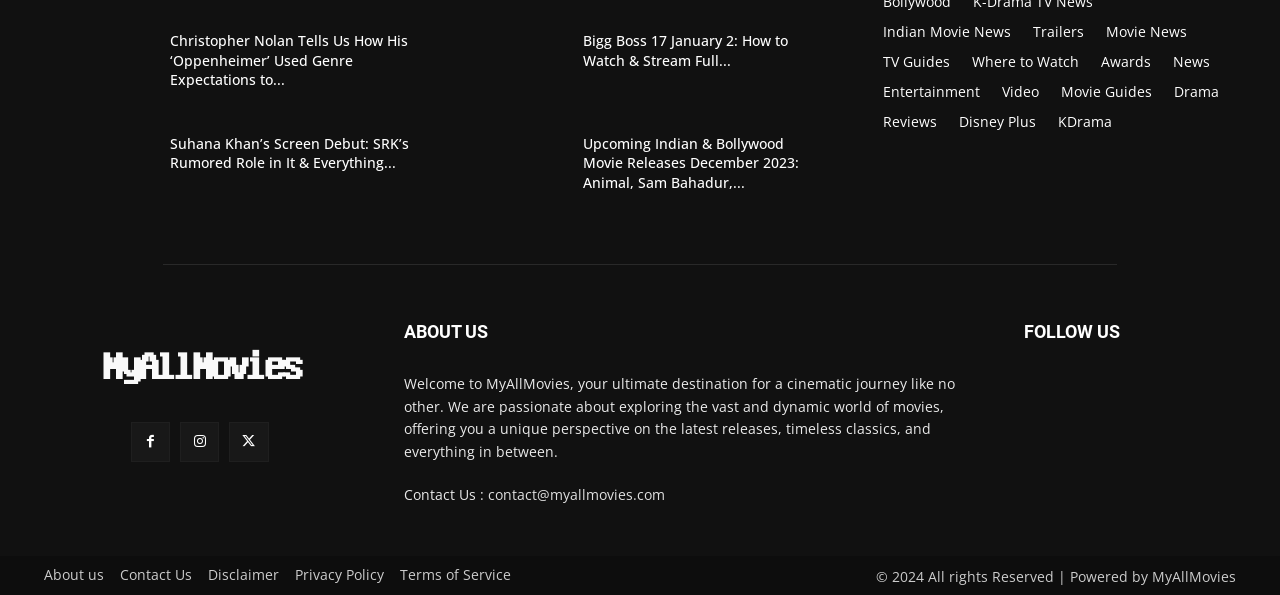Based on the element description: "Terms of Service", identify the bounding box coordinates for this UI element. The coordinates must be four float numbers between 0 and 1, listed as [left, top, right, bottom].

[0.312, 0.948, 0.399, 0.984]